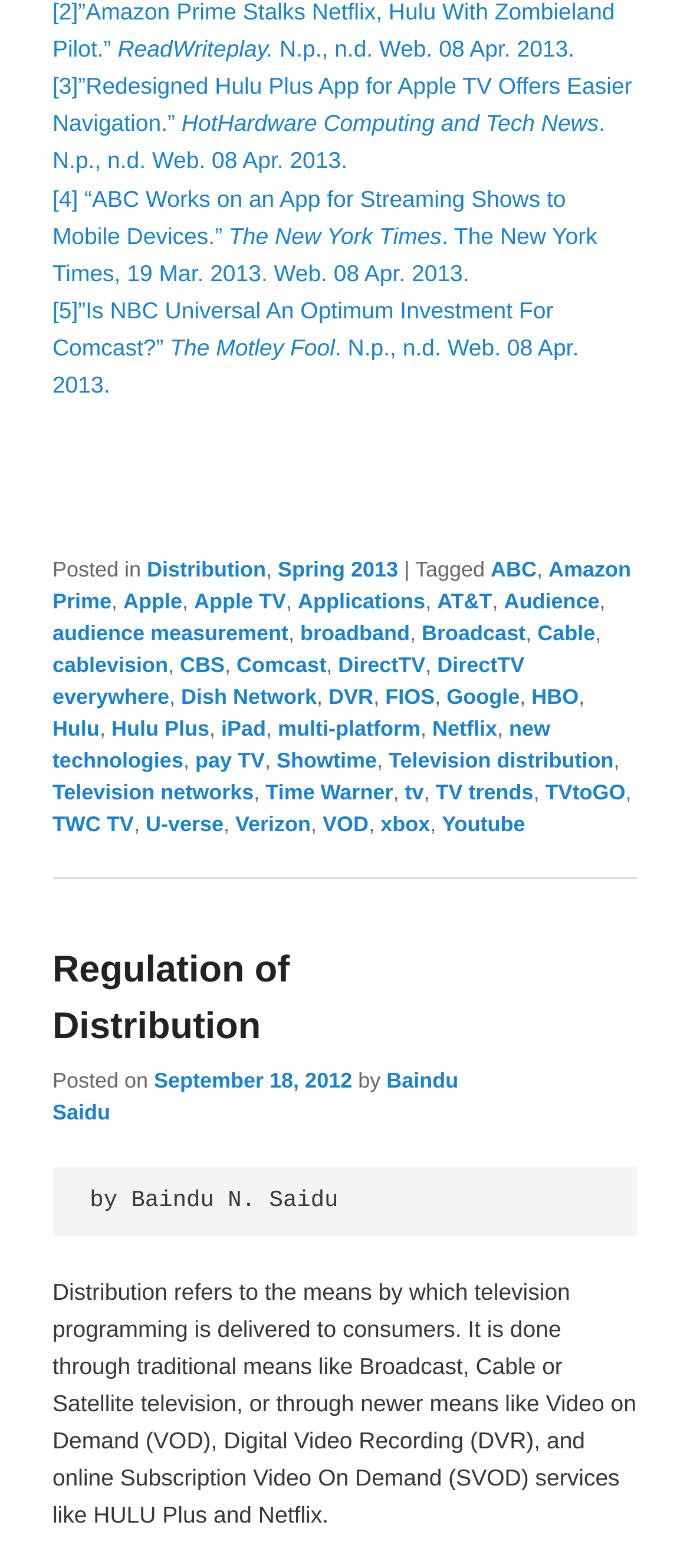Locate the UI element that matches the description Hulu in the webpage screenshot. Return the bounding box coordinates in the format (top-left x, top-left y, bottom-right x, bottom-right y), with values ranging from 0 to 1.

[0.076, 0.457, 0.144, 0.472]